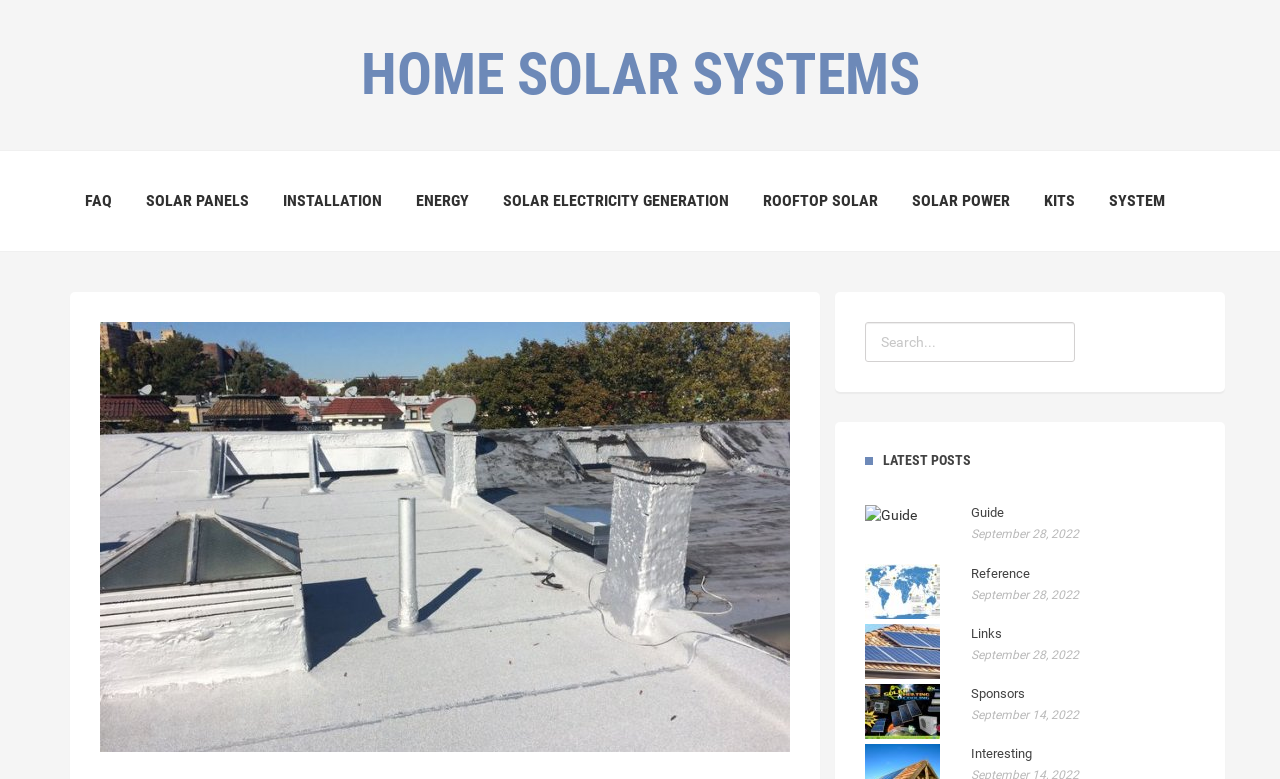Using the provided element description: "Reference September 28, 2022", determine the bounding box coordinates of the corresponding UI element in the screenshot.

[0.676, 0.752, 0.843, 0.772]